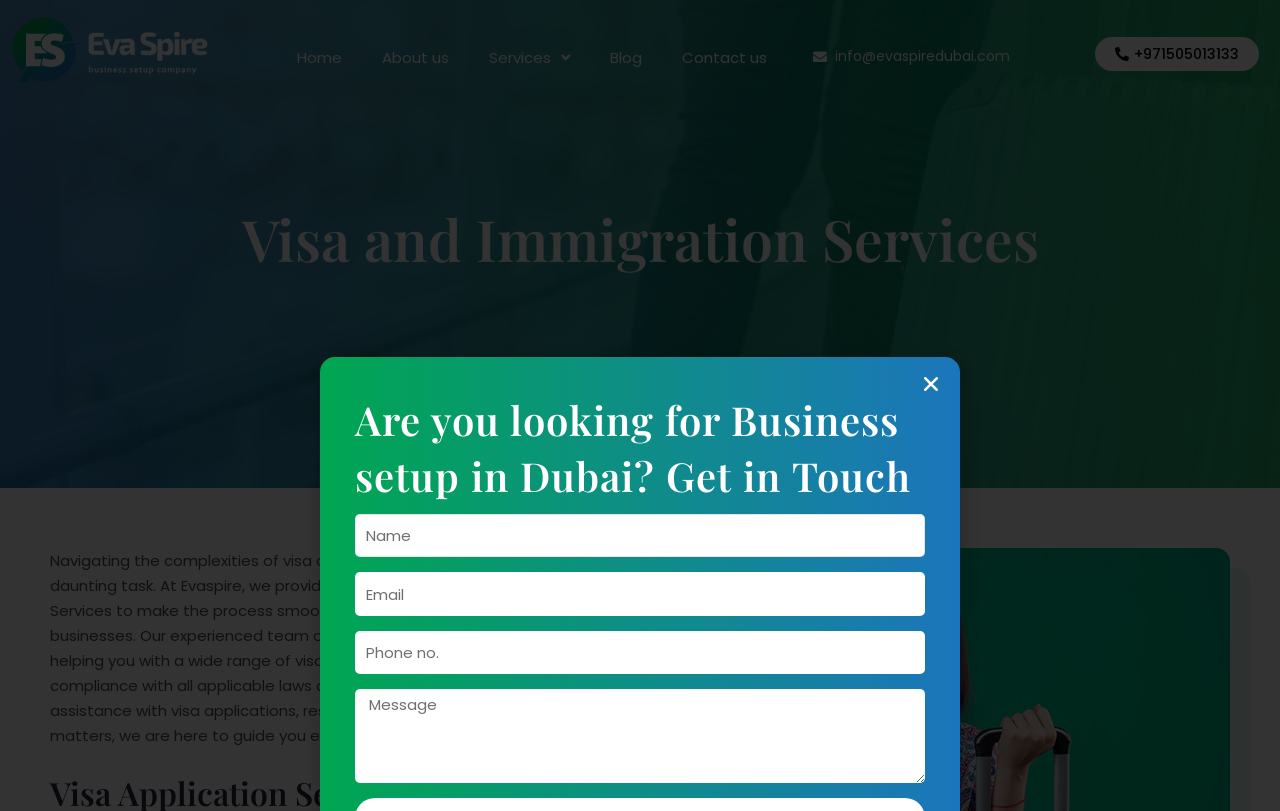Specify the bounding box coordinates (top-left x, top-left y, bottom-right x, bottom-right y) of the UI element in the screenshot that matches this description: Home

[0.217, 0.046, 0.283, 0.097]